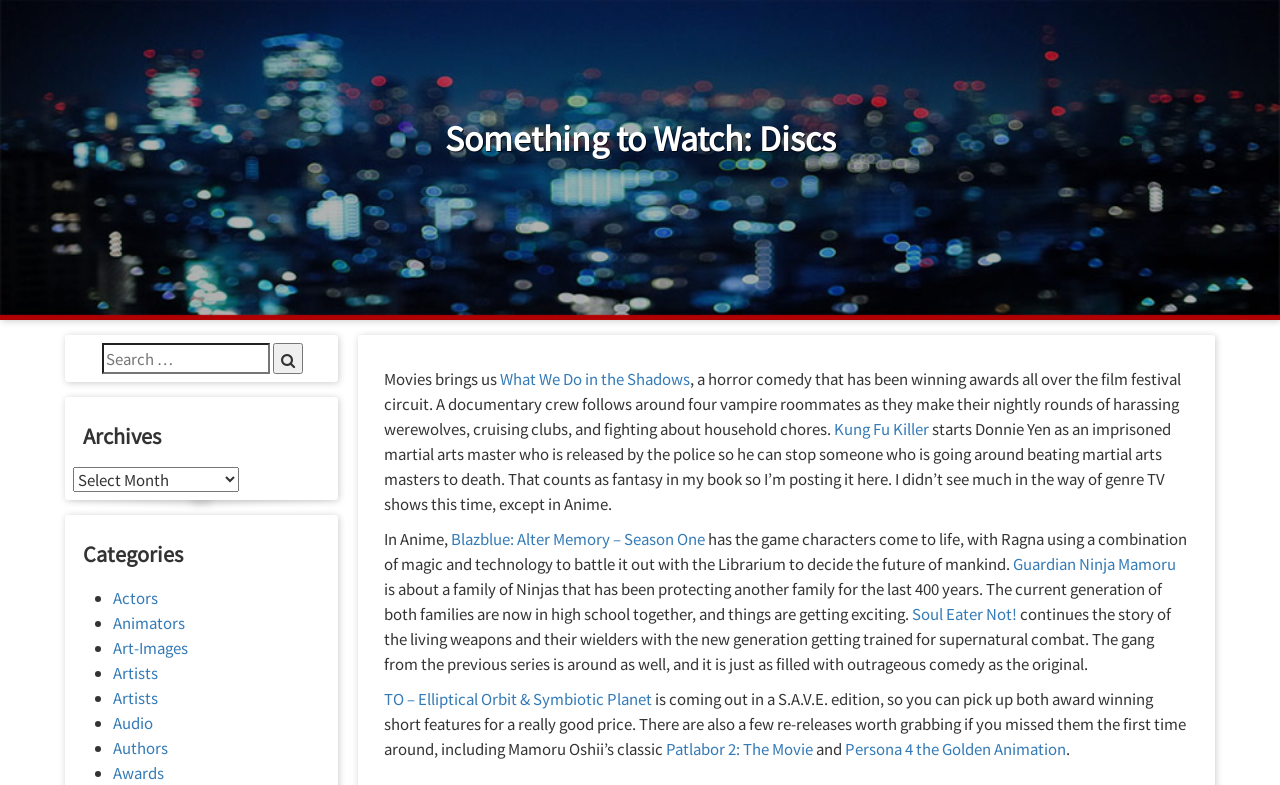Determine the coordinates of the bounding box that should be clicked to complete the instruction: "View Actors category". The coordinates should be represented by four float numbers between 0 and 1: [left, top, right, bottom].

[0.088, 0.748, 0.123, 0.775]